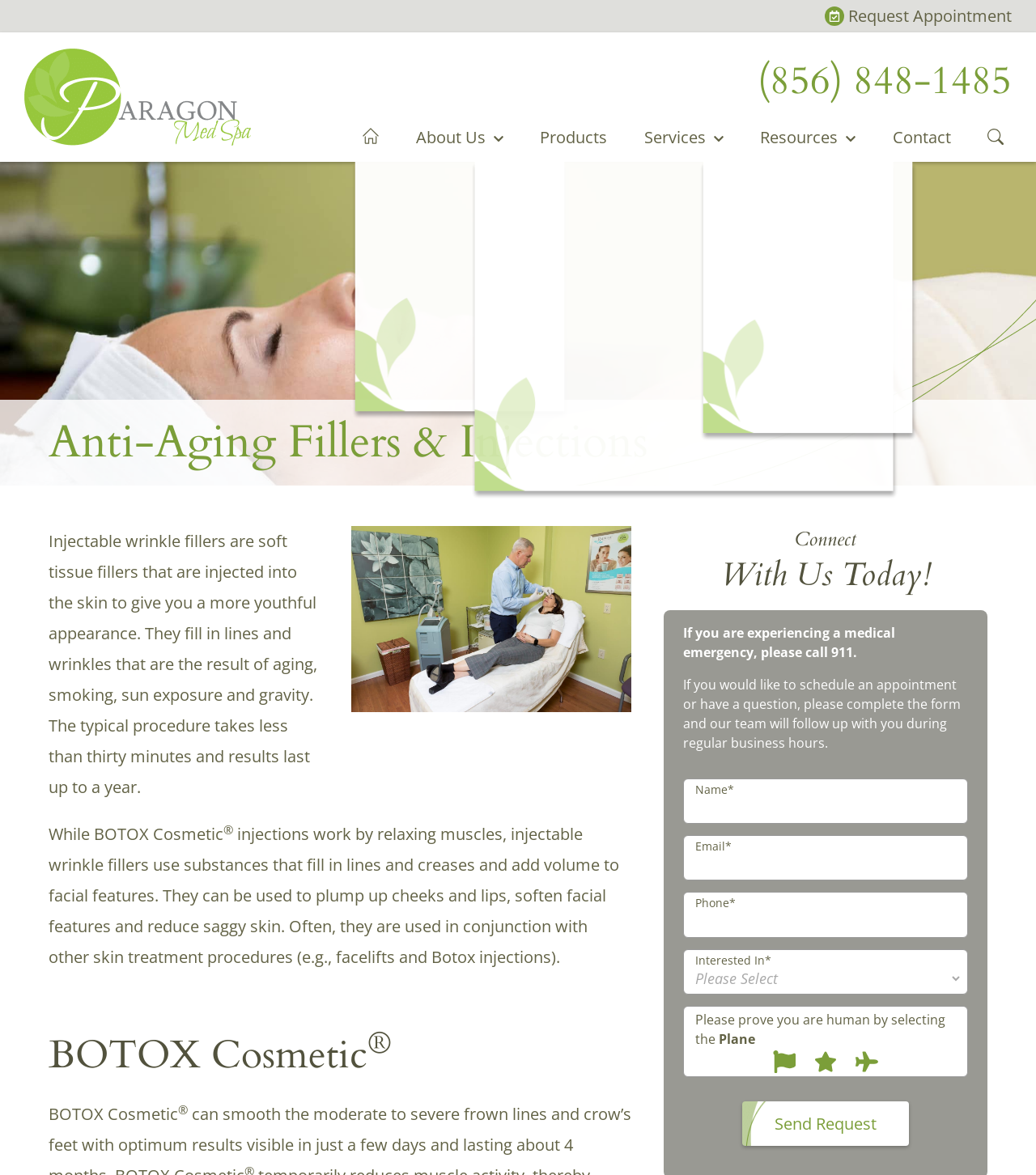Offer a comprehensive description of the webpage’s content and structure.

The webpage is about Paragon Med Spa, a medical spa that offers various anti-aging treatments and services. At the top of the page, there is a navigation menu with links to different sections of the website, including "About Us", "Products", "Services", "Resources", and "Contact". Below the navigation menu, there is a prominent call-to-action button "Request Appointment" and a phone number "(856) 848-1485" to encourage visitors to take action.

On the left side of the page, there is a logo of Paragon Med Spa, which is an image with a link to the homepage. Below the logo, there is a menu with links to different services offered by the spa, including "Anti-Aging Fillers & Injections", "Brow Shaping & Tinting", "Dermaplaning", and more.

The main content of the page is divided into several sections. The first section has a heading "Anti-Aging Fillers & Injections" and a brief description of the treatment, which is a soft tissue filler injected into the skin to give a more youthful appearance. There is also an image on the right side of this section.

The next section describes the difference between BOTOX Cosmetic injections and injectable wrinkle fillers. There are several paragraphs of text explaining the benefits and uses of each treatment.

Below this section, there is a heading "BOTOX Cosmetic" with a superscript symbol. The following section has a heading "Connect With Us Today!" and a brief message encouraging visitors to schedule an appointment or ask a question.

The final section of the page is a contact form with fields for name, email, phone, and interested in, as well as a captcha to prove the visitor is human. There is a "Send Request" button at the bottom of the form.